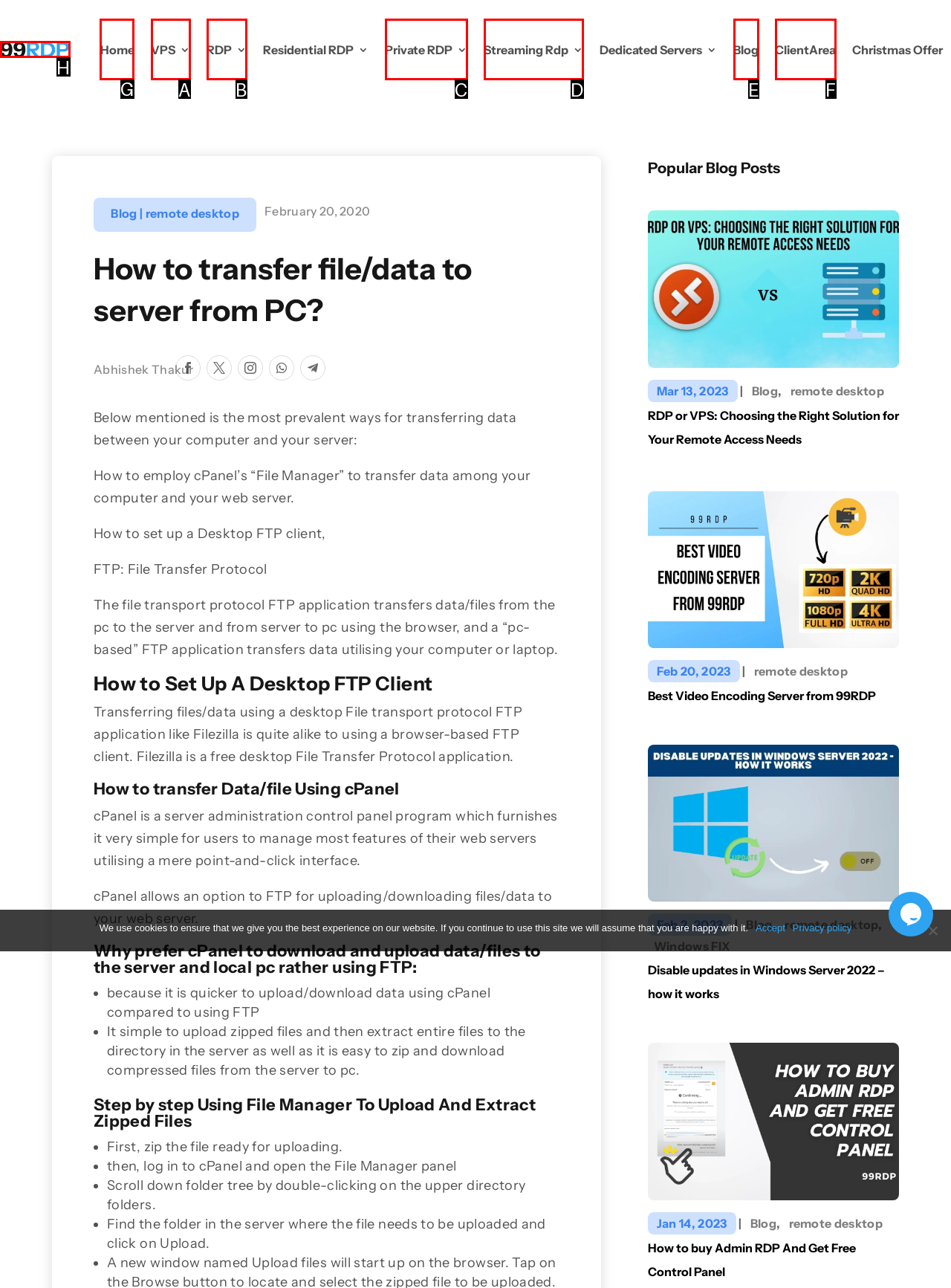Select the proper HTML element to perform the given task: Click on the 'Home' link Answer with the corresponding letter from the provided choices.

G